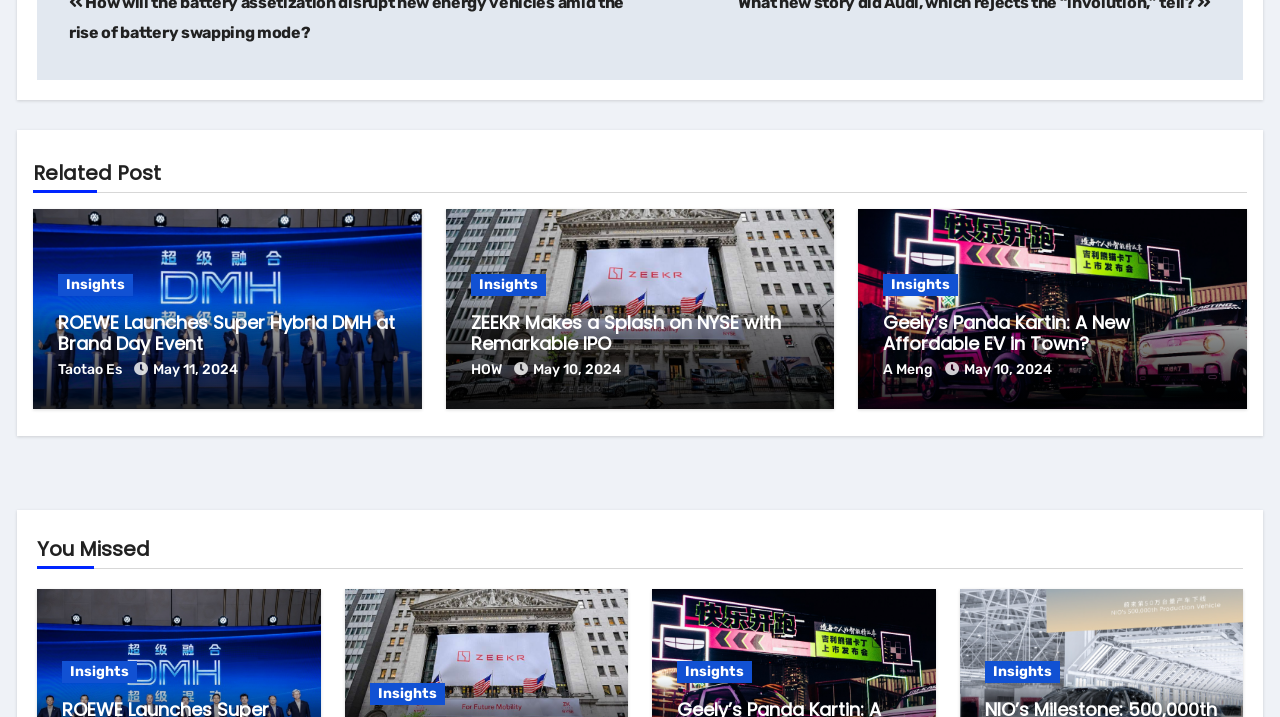What is the title of the second article?
Give a single word or phrase as your answer by examining the image.

ZEEKR Makes a Splash on NYSE with Remarkable IPO